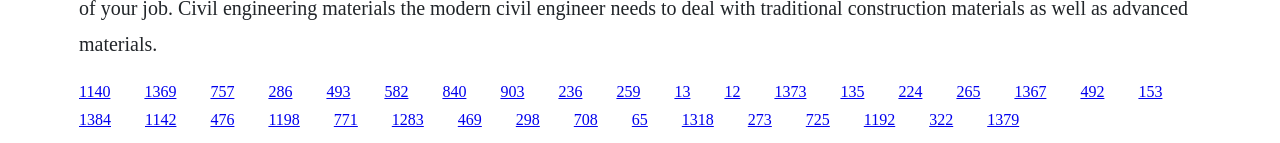Locate the bounding box coordinates of the element you need to click to accomplish the task described by this instruction: "Search for something".

None